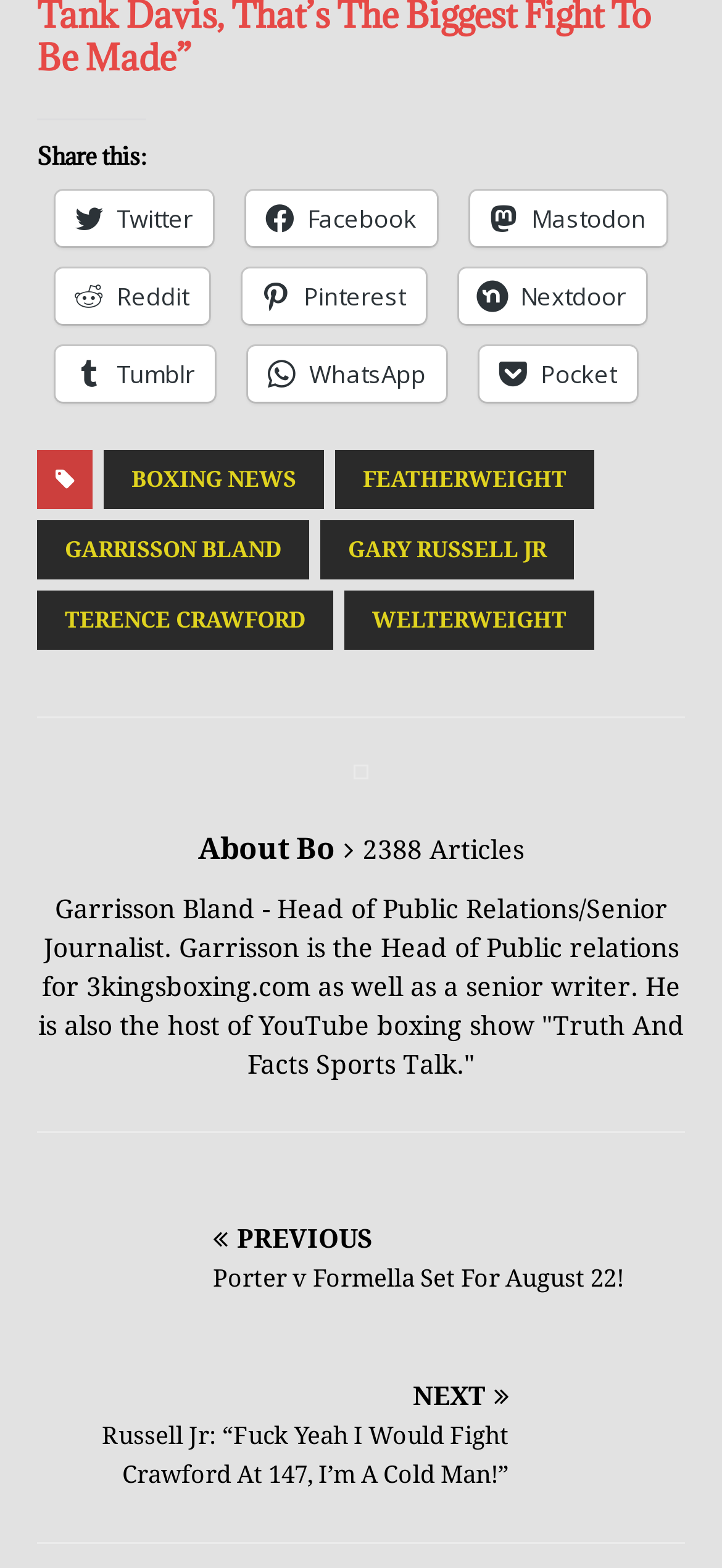Please identify the bounding box coordinates of the clickable area that will allow you to execute the instruction: "View article about Porter v Formella".

[0.051, 0.782, 0.949, 0.829]